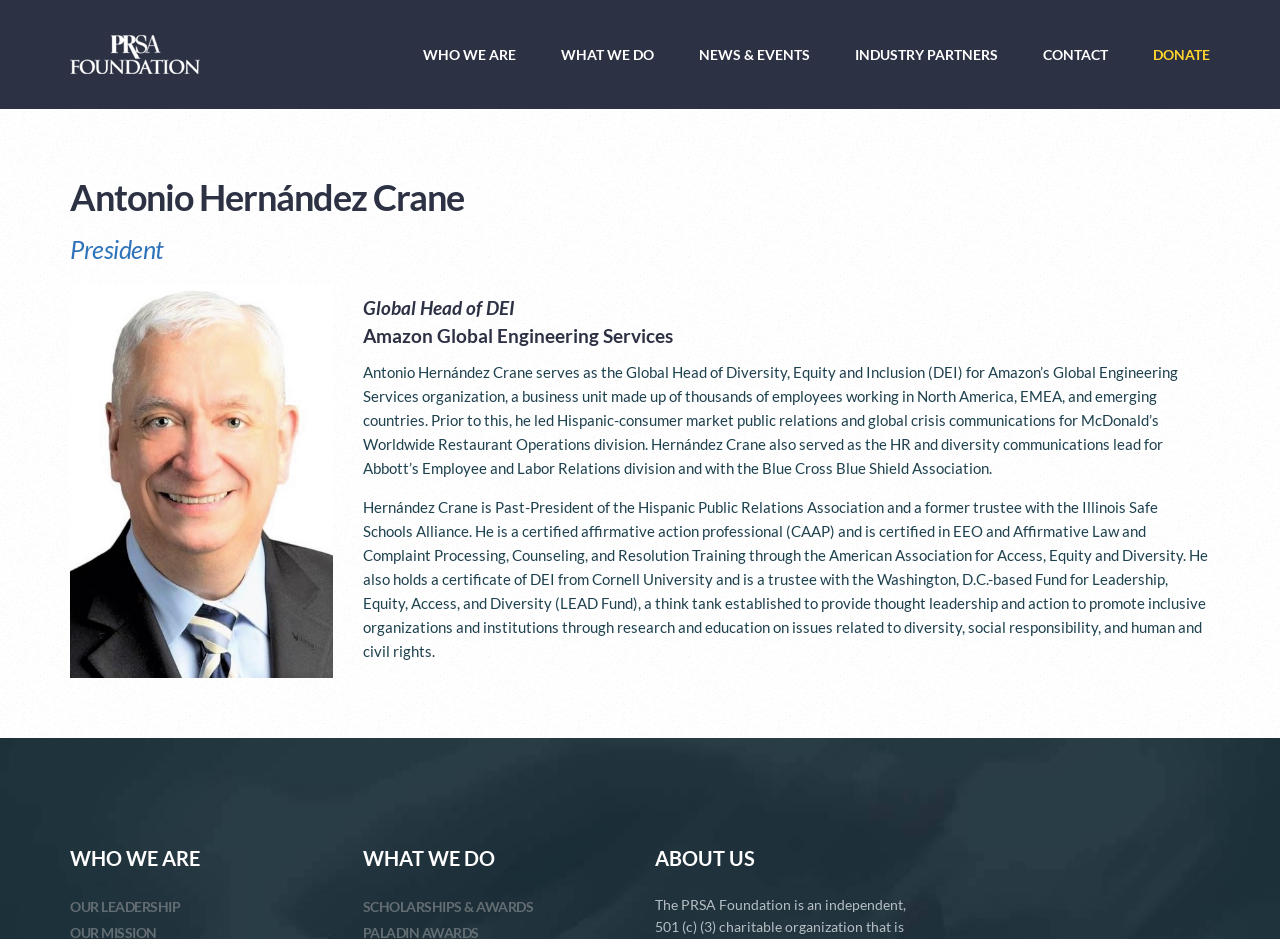Provide an in-depth caption for the contents of the webpage.

This webpage is about Antonio Hernández Crane, the Global Head of Diversity, Equity, and Inclusion (DEI) for Amazon's Global Engineering Services. At the top left of the page, there is a link to the PRSA Foundation, accompanied by an image with the same name. Below this, there is a navigation menu with links to "WHO WE ARE", "WHAT WE DO", "NEWS & EVENTS", "INDUSTRY PARTNERS", "CONTACT", and "DONATE" (which opens in a new tab).

The main content of the page is divided into two sections. On the left, there is a heading with Antonio Hernández Crane's name, followed by his title "President" and an image of him. On the right, there is a heading with his position at Amazon, followed by a detailed biography that describes his work experience, certifications, and affiliations.

At the bottom of the page, there are three headings: "WHO WE ARE", "WHAT WE DO", and "ABOUT US". Each of these headings is accompanied by a link to a related page, such as "OUR LEADERSHIP" and "SCHOLARSHIPS & AWARDS".